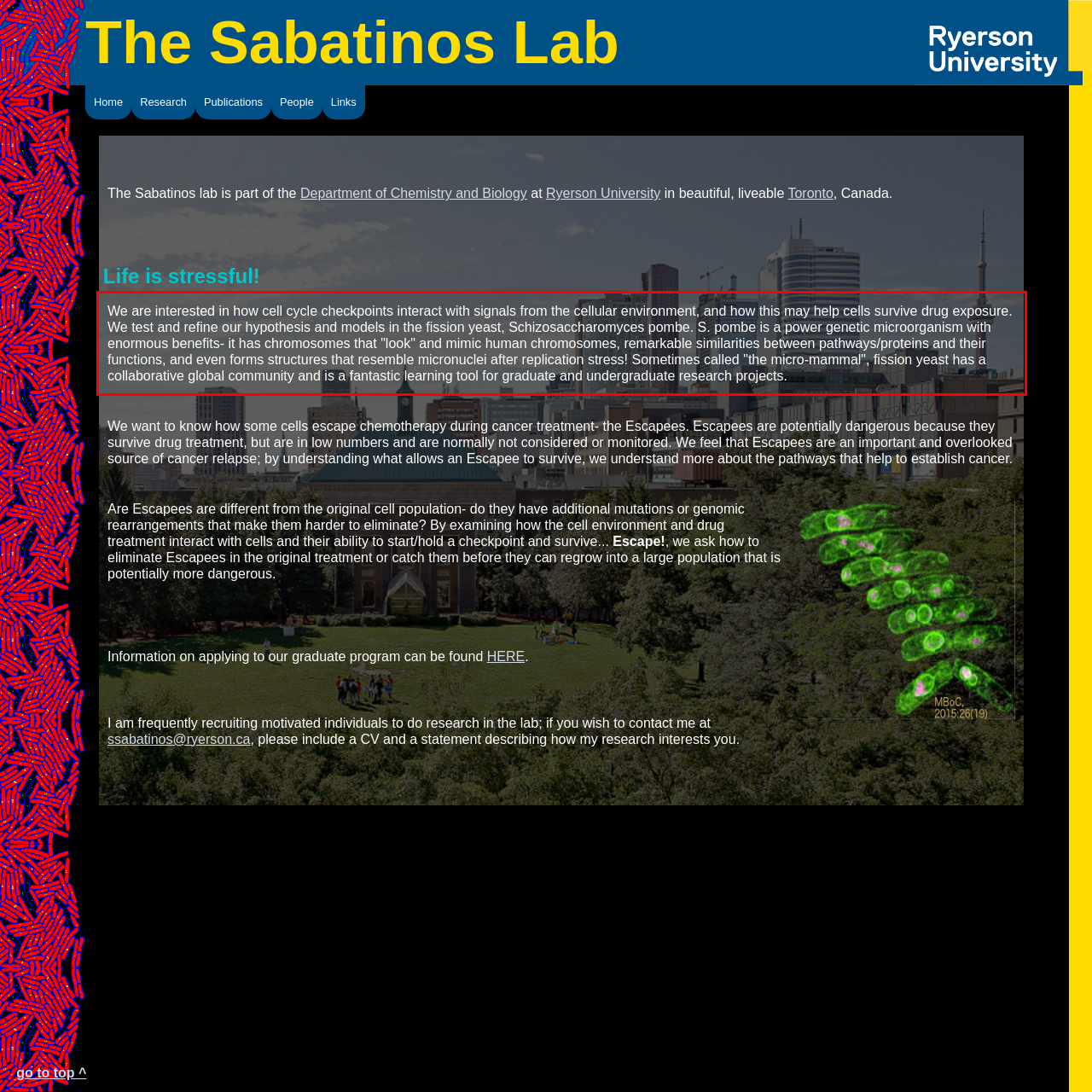Please analyze the provided webpage screenshot and perform OCR to extract the text content from the red rectangle bounding box.

We are interested in how cell cycle checkpoints interact with signals from the cellular environment, and how this may help cells survive drug exposure. We test and refine our hypothesis and models in the fission yeast, Schizosaccharomyces pombe. S. pombe is a power genetic microorganism with enormous benefits- it has chromosomes that "look" and mimic human chromosomes, remarkable similarities between pathways/proteins and their functions, and even forms structures that resemble micronuclei after replication stress! Sometimes called "the micro-mammal", fission yeast has a collaborative global community and is a fantastic learning tool for graduate and undergraduate research projects.